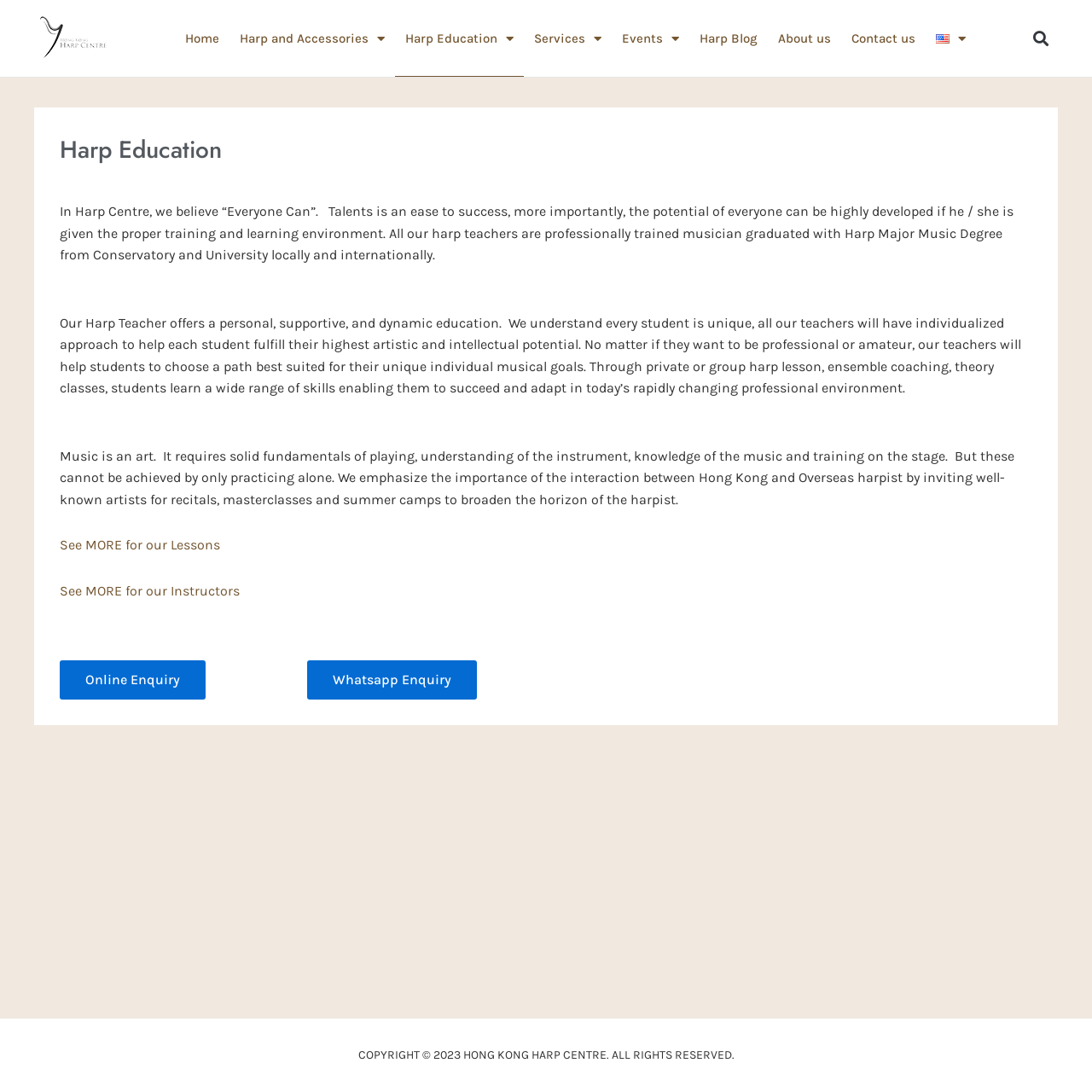Please find the bounding box for the UI element described by: "Contact us".

[0.77, 0.0, 0.847, 0.07]